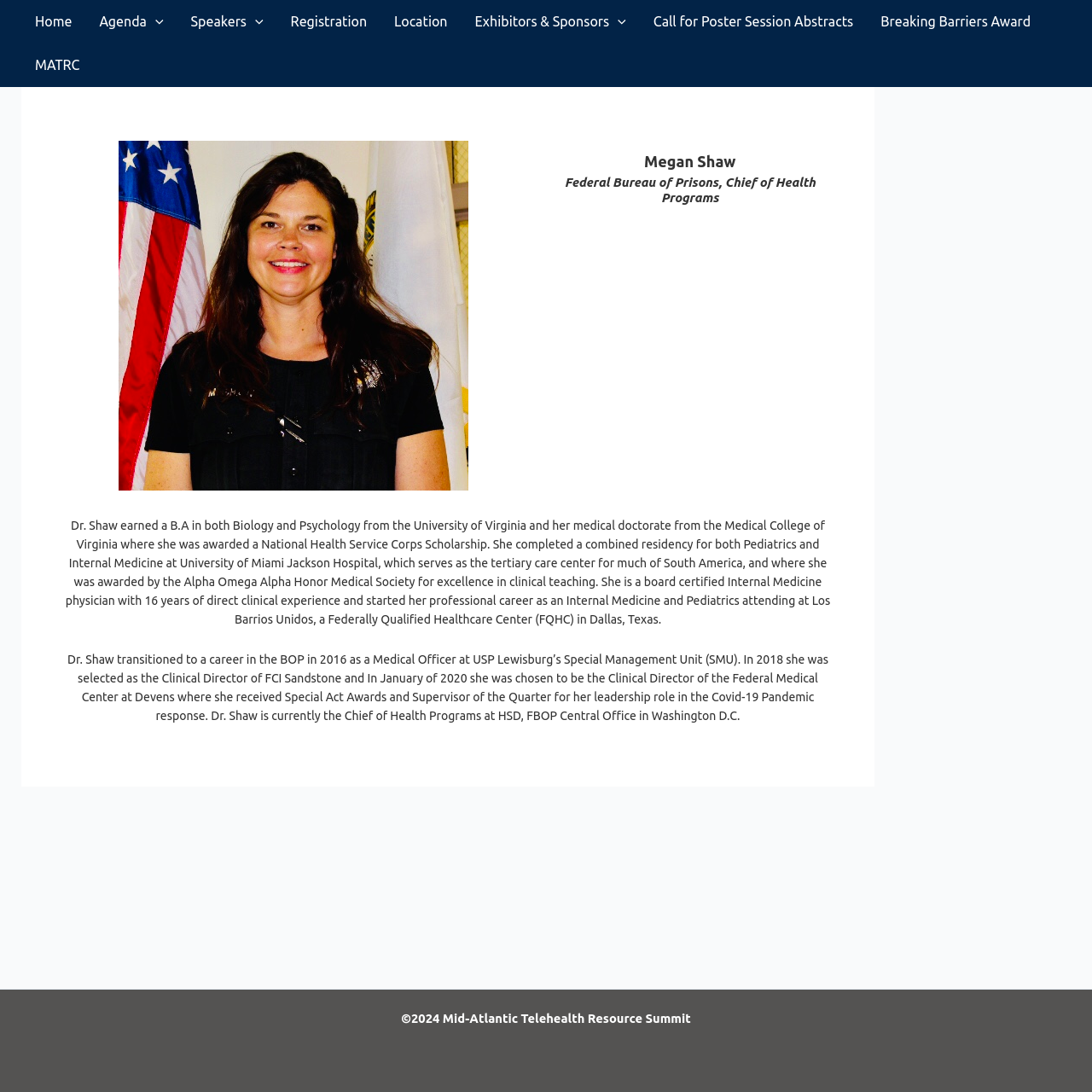Generate a thorough explanation of the webpage's elements.

The webpage is about Megan Shaw, a prominent figure in the healthcare industry, specifically in the context of the Mid-Atlantic Telehealth Resource Summit. At the top of the page, there is a navigation menu with several links, including "Home", "Agenda", "Speakers", "Registration", "Location", "Exhibitors & Sponsors", "Call for Poster Session Abstracts", "Breaking Barriers Award", and "MATRC". Each of these links has a corresponding menu toggle icon, represented by a small image.

Below the navigation menu, there are two large images of Megan Shaw, one on the left and one on the right, taking up about half of the page's width. Above these images, there are two headings, one with Megan Shaw's name and the other with her title, "Federal Bureau of Prisons, Chief of Health Programs".

The main content of the page is a biographical text about Dr. Shaw, describing her education, career, and achievements in the healthcare industry. The text is divided into two paragraphs, with the first one focusing on her early career and education, and the second one detailing her work experience and leadership roles in the Federal Bureau of Prisons.

At the very bottom of the page, there is a copyright notice, "©2024 Mid-Atlantic Telehealth Resource Summit", indicating the ownership and year of the webpage's content.